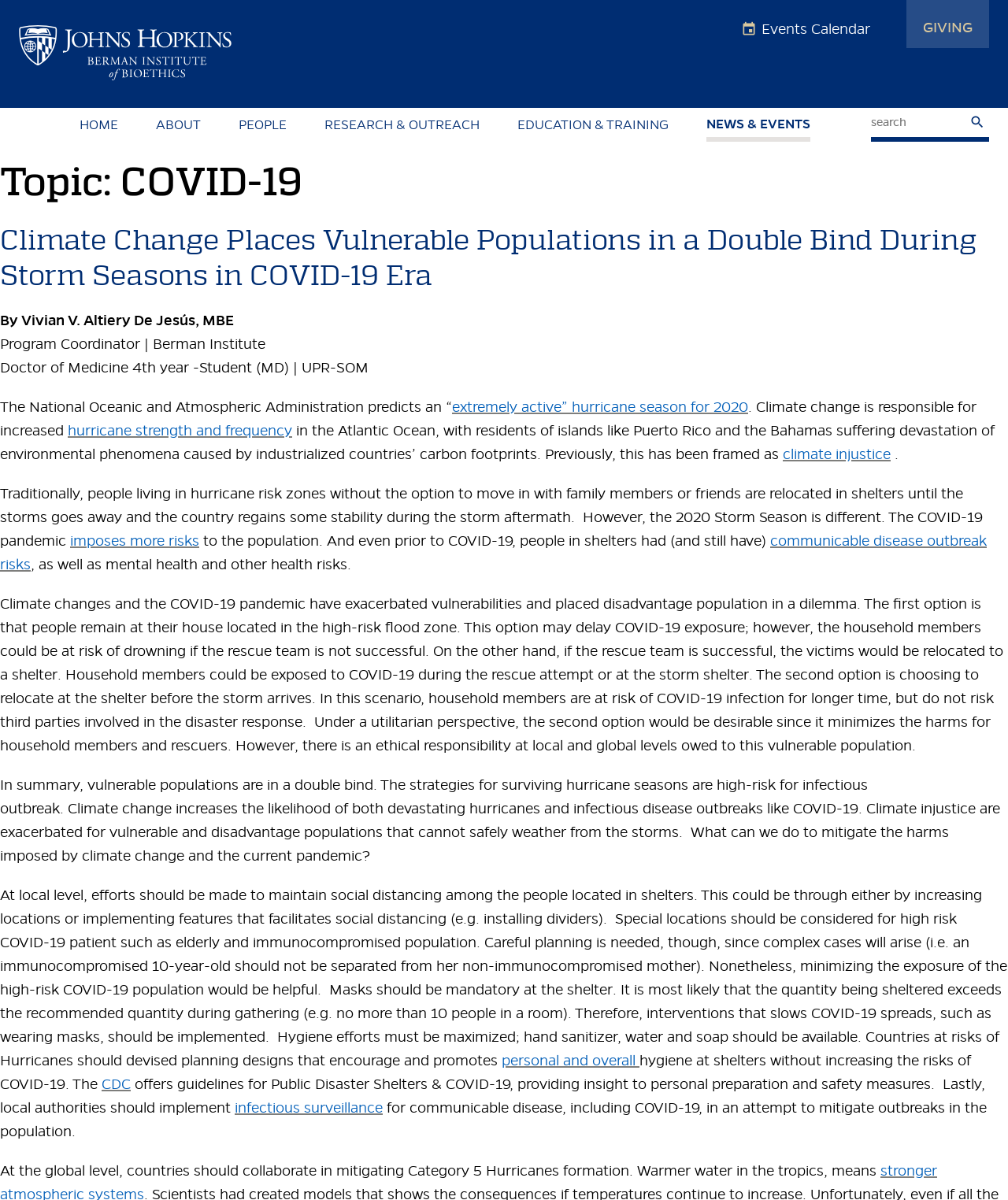Reply to the question with a brief word or phrase: What is the recommended measure to slow COVID-19 spread in shelters?

wearing masks